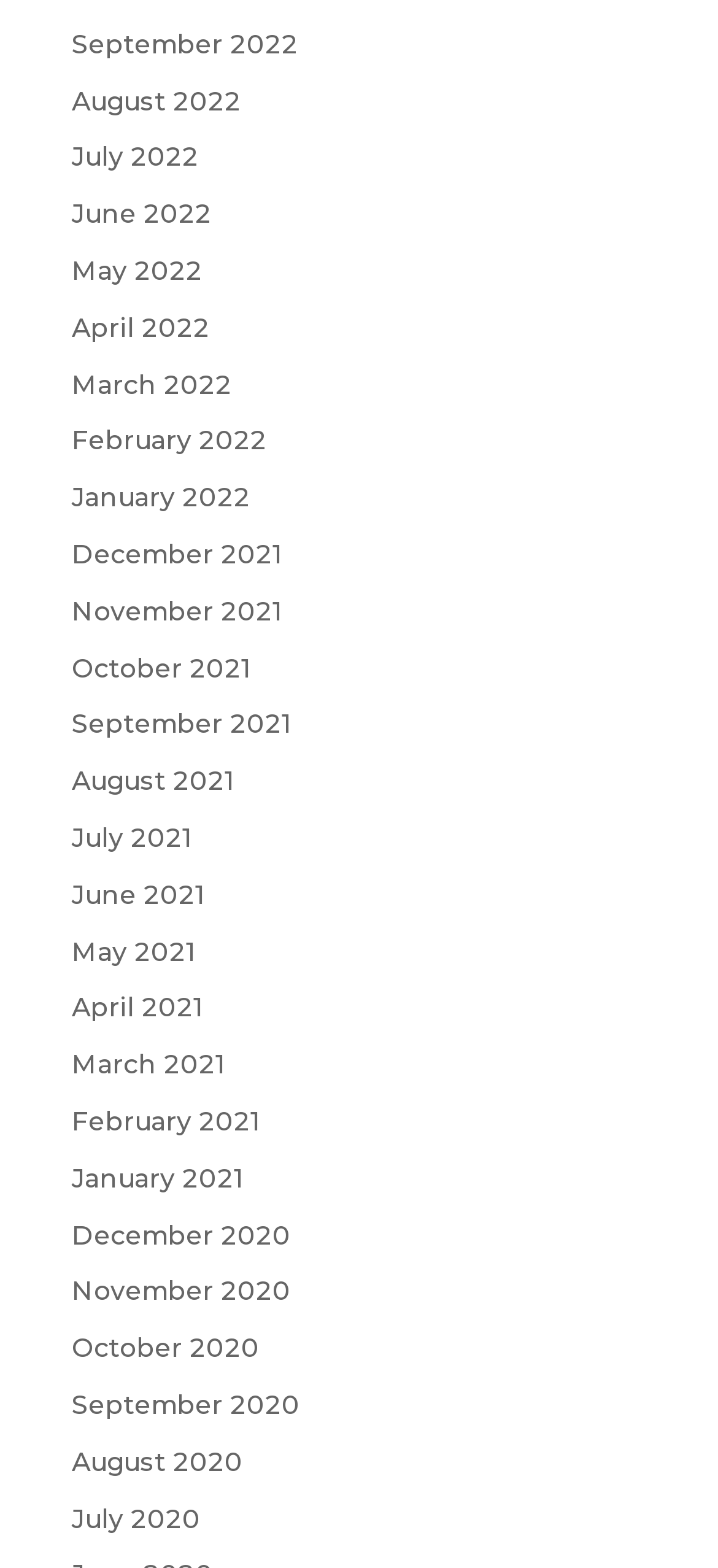Locate the bounding box coordinates of the element I should click to achieve the following instruction: "View September 2022".

[0.1, 0.017, 0.415, 0.039]